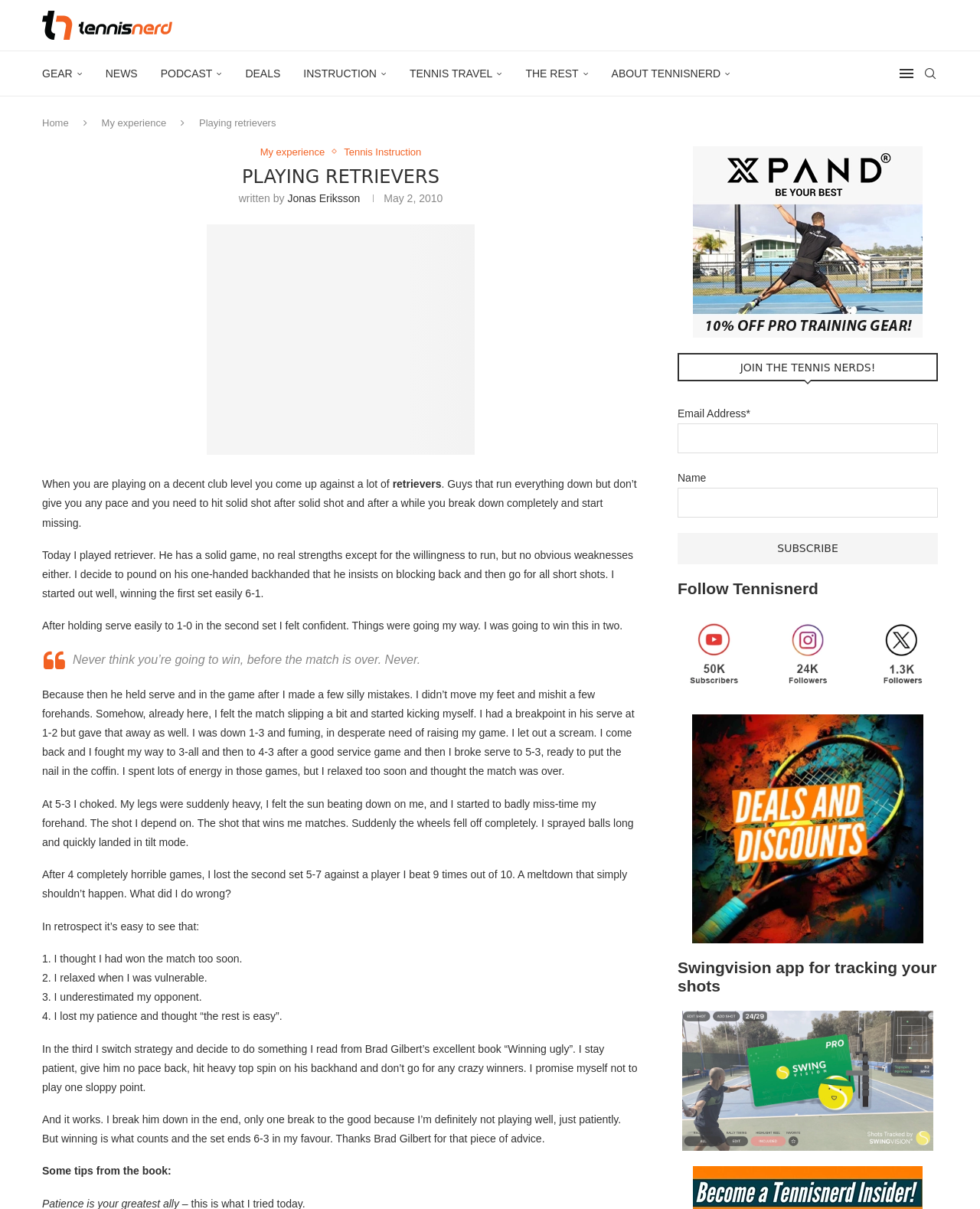Provide your answer to the question using just one word or phrase: What is the title of the article?

PLAYING RETRIEVERS